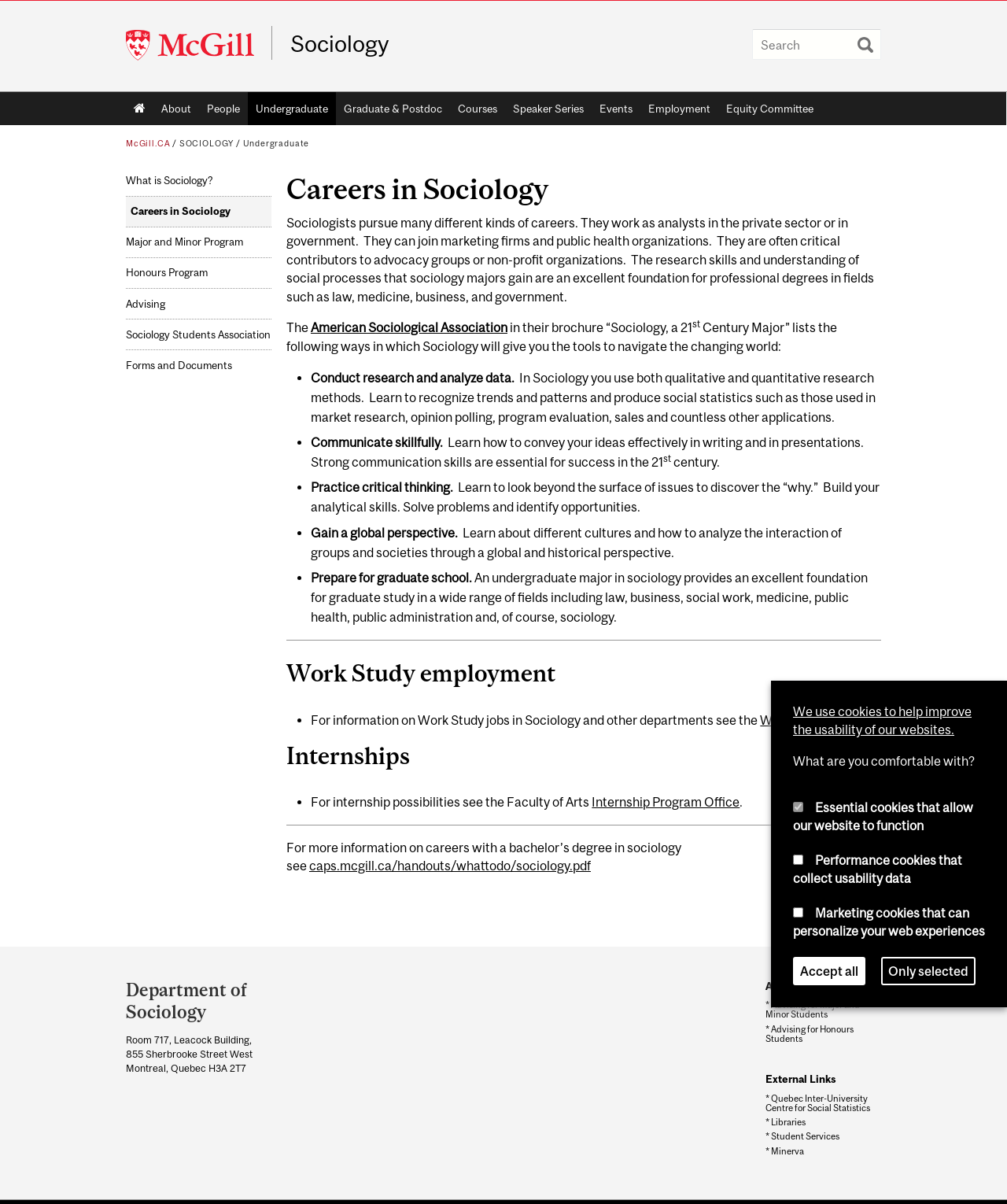Using the given description, provide the bounding box coordinates formatted as (top-left x, top-left y, bottom-right x, bottom-right y), with all values being floating point numbers between 0 and 1. Description: About

[0.152, 0.076, 0.197, 0.104]